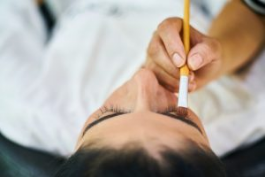Generate a detailed caption for the image.

The image captures a close-up view of a woman receiving makeup application, emphasizing the meticulous care that goes into enhancing beauty. She is lying down, with a soft focus background that adds to the serene atmosphere. A professional makeup artist's hand is seen skillfully applying a product with a small brush, delicately focusing on the woman’s eyes. This moment highlights the art of makeup and the concept that beauty comes from within, as discussed in the accompanying article "Bridal Beauty Preps to Get an Early Start On." The overall scene embodies the theme of self-care and confidence, reflecting the belief that feeling beautiful translates to looking beautiful.